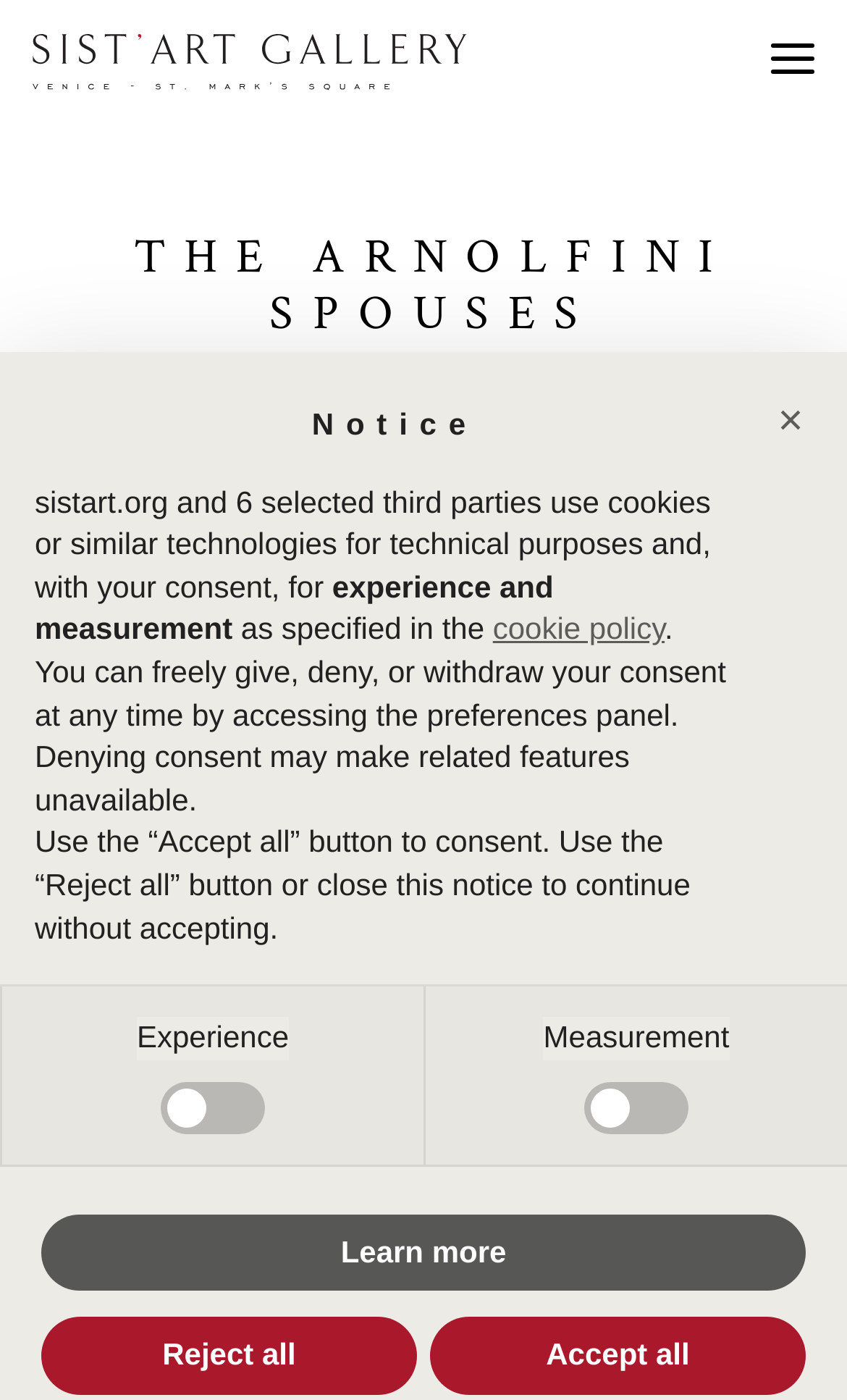Can you find the bounding box coordinates for the element to click on to achieve the instruction: "Close the notice"?

[0.892, 0.276, 0.974, 0.326]